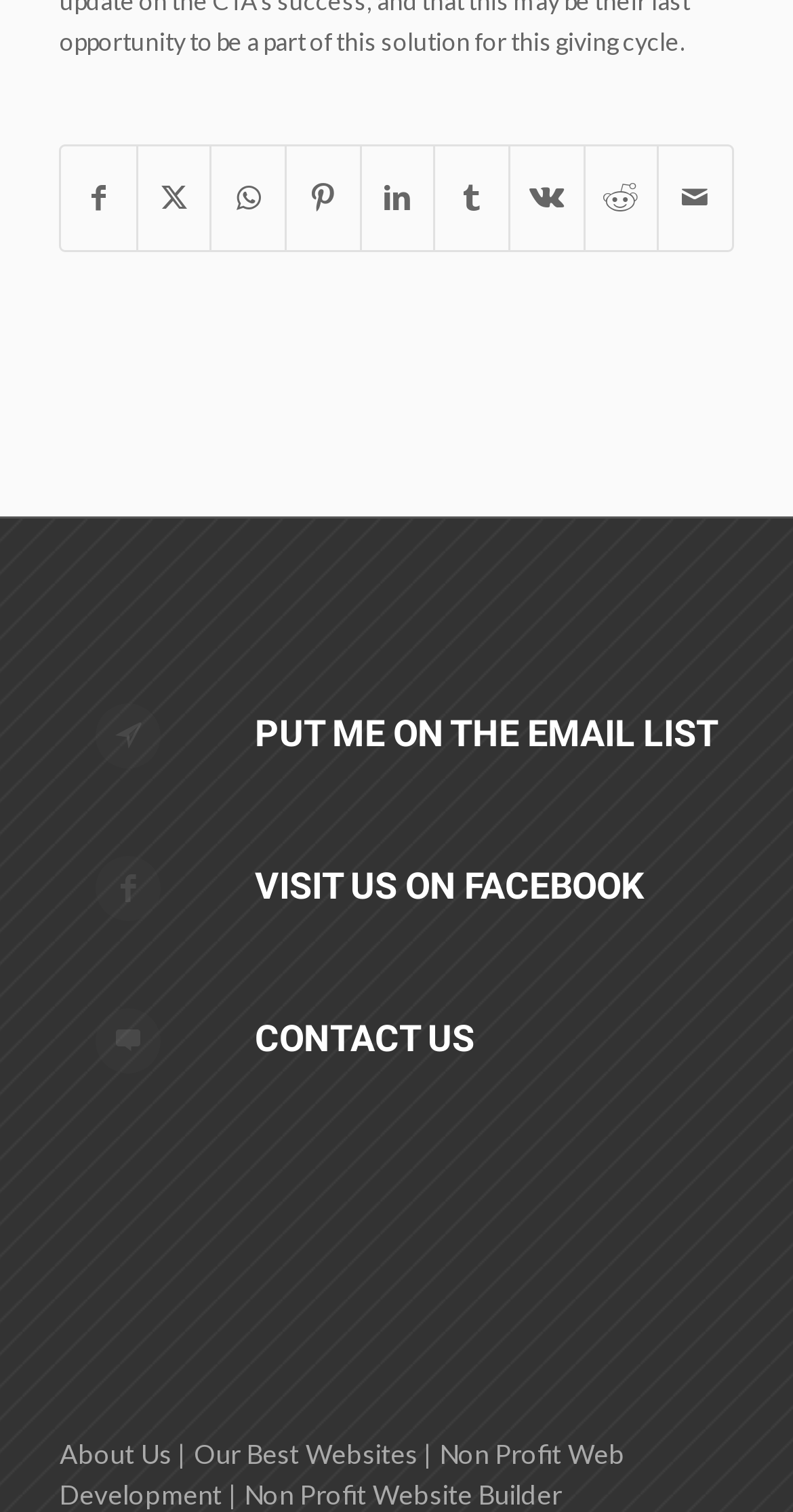What is the topic of the third article?
Using the image as a reference, give an elaborate response to the question.

The third article on the webpage has a heading 'CONTACT US', indicating that the main topic of this article is about contacting the organization or website.